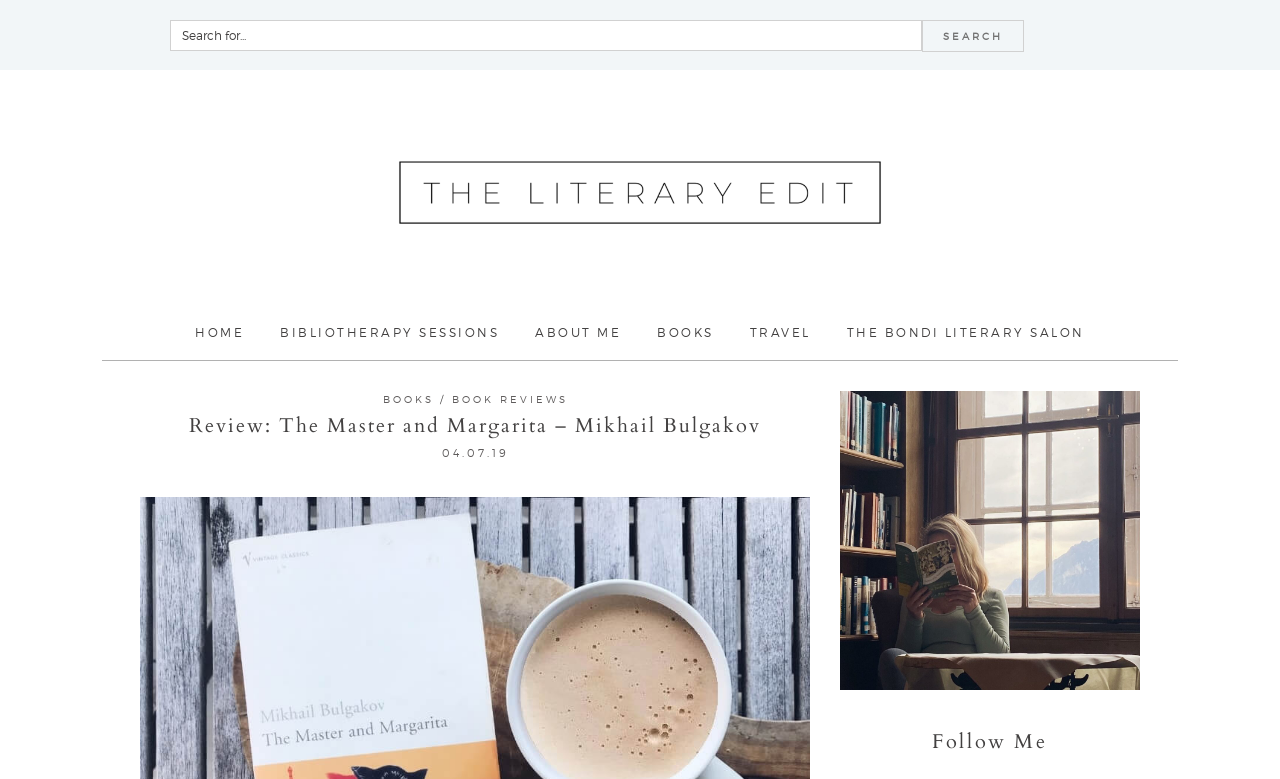Find the bounding box coordinates of the element to click in order to complete the given instruction: "Read book reviews."

[0.353, 0.505, 0.443, 0.52]